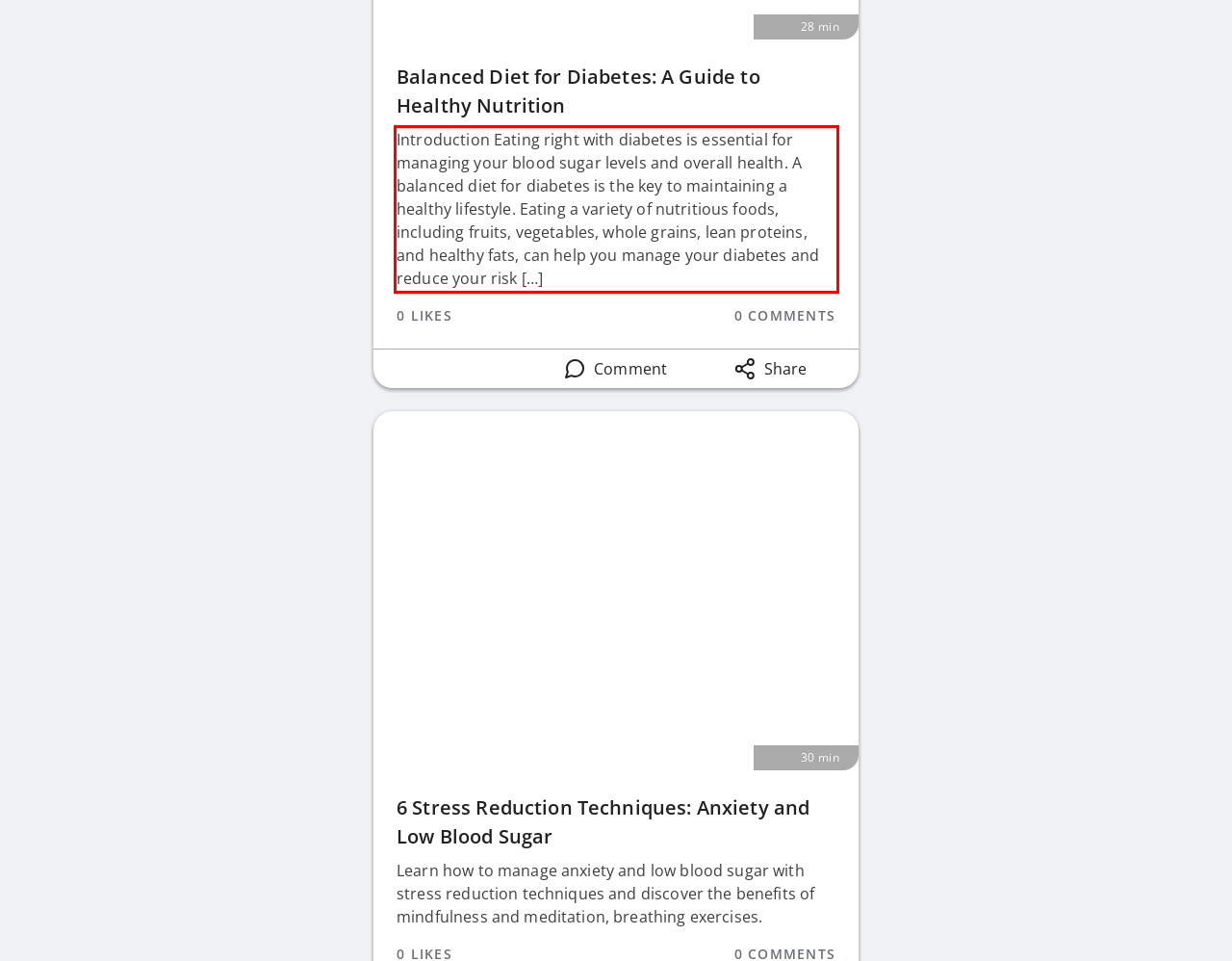Using the provided screenshot of a webpage, recognize the text inside the red rectangle bounding box by performing OCR.

Introduction Eating right with diabetes is essential for managing your blood sugar levels and overall health. A balanced diet for diabetes is the key to maintaining a healthy lifestyle. Eating a variety of nutritious foods, including fruits, vegetables, whole grains, lean proteins, and healthy fats, can help you manage your diabetes and reduce your risk […]